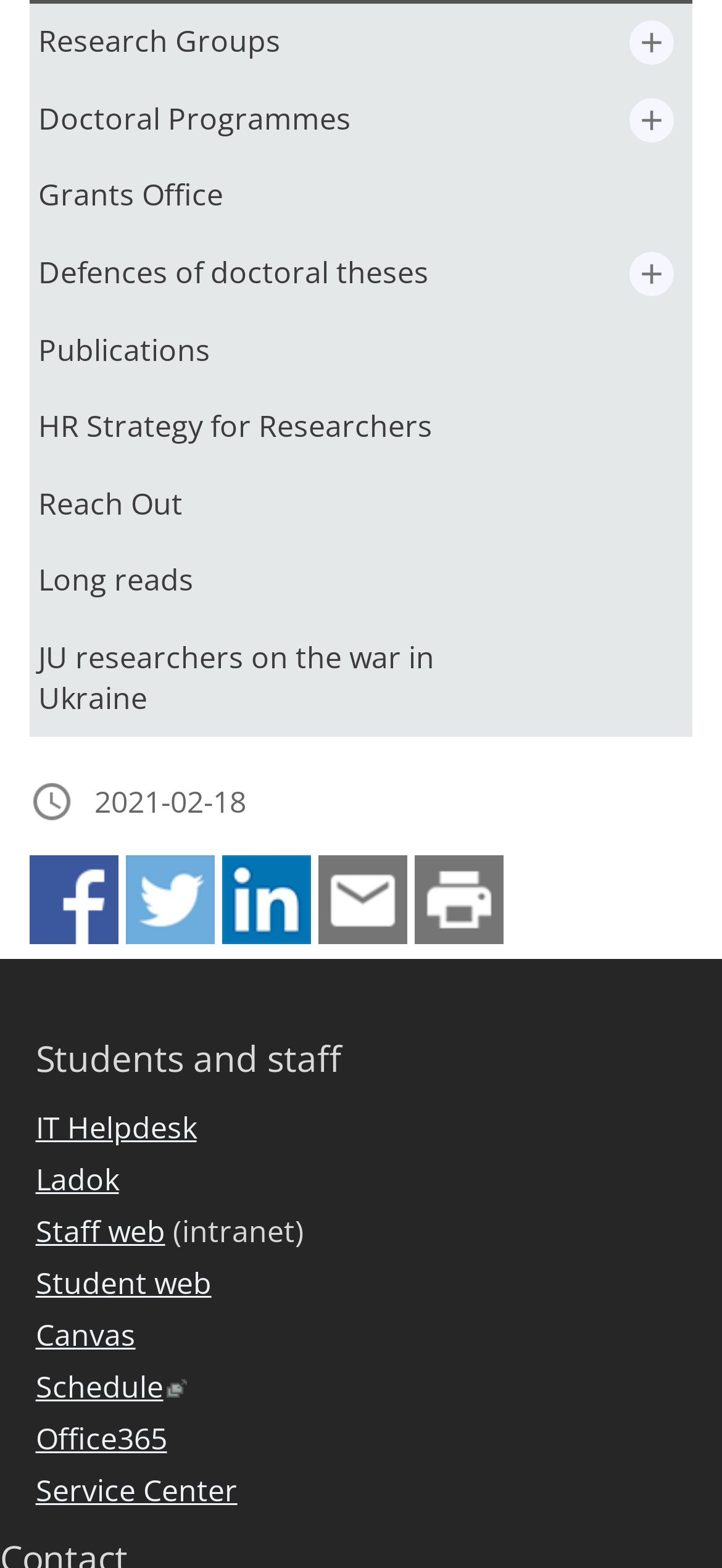Please use the details from the image to answer the following question comprehensively:
How many links are there in the footer?

I counted the number of links in the footer section, which starts with the 'IT Helpdesk' link and ends with the 'Service Center' link. There are 11 links in total.